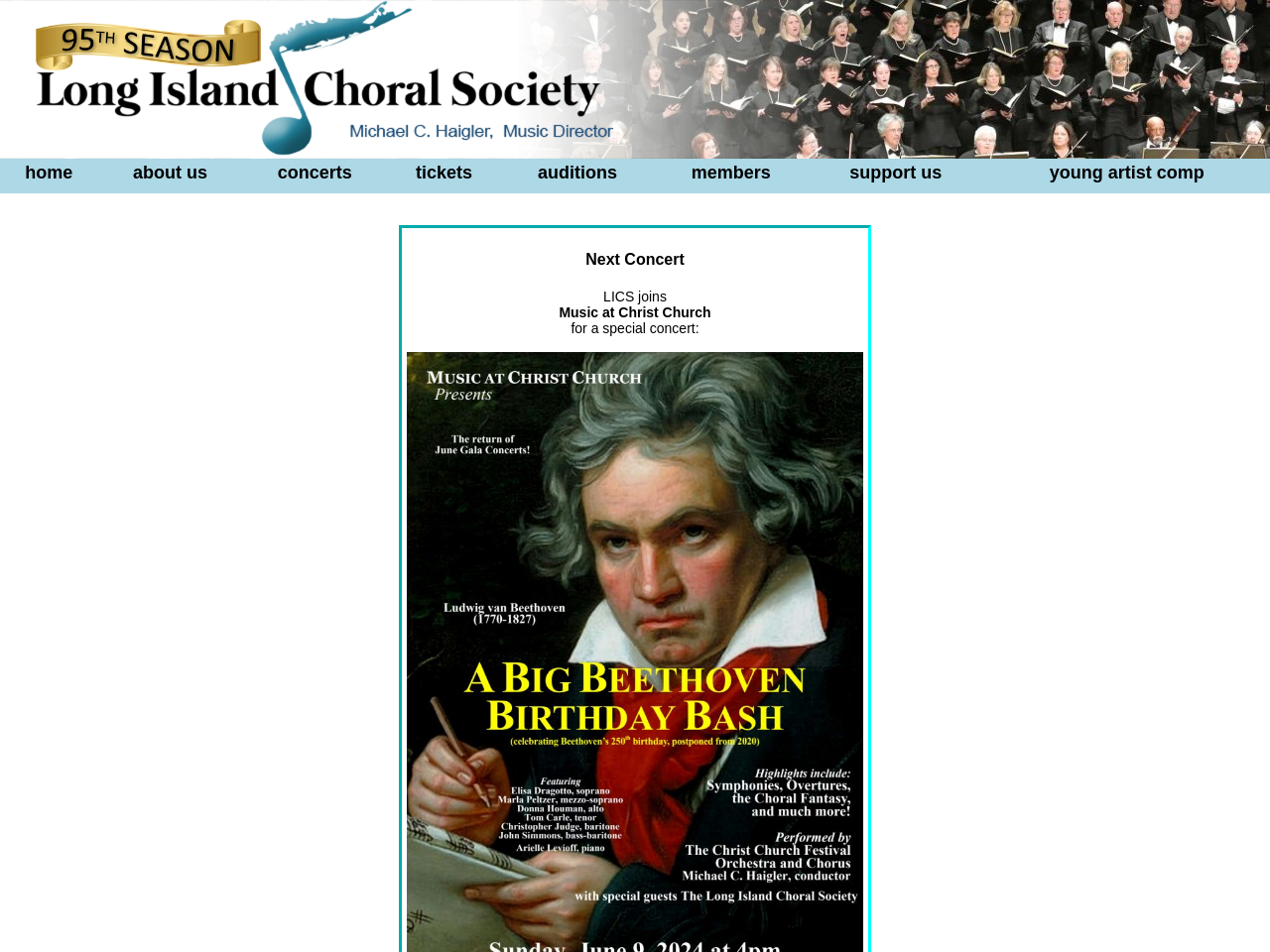How many rows are there in the top navigation bar?
Please elaborate on the answer to the question with detailed information.

I examined the layout table rows in the top navigation bar and found only 1 row, which contains all the menu items.